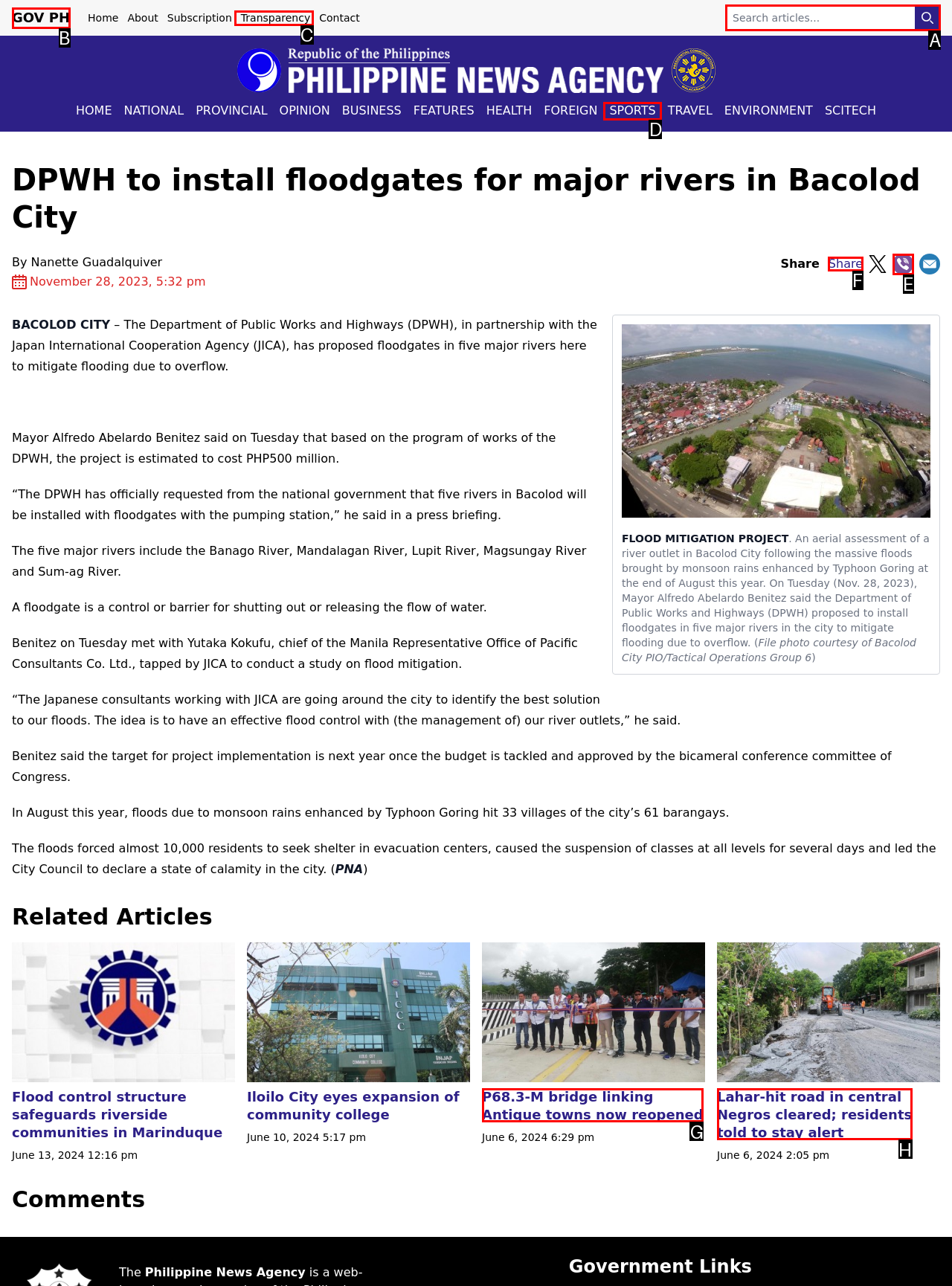Identify the letter of the UI element needed to carry out the task: Browse recent posts
Reply with the letter of the chosen option.

None